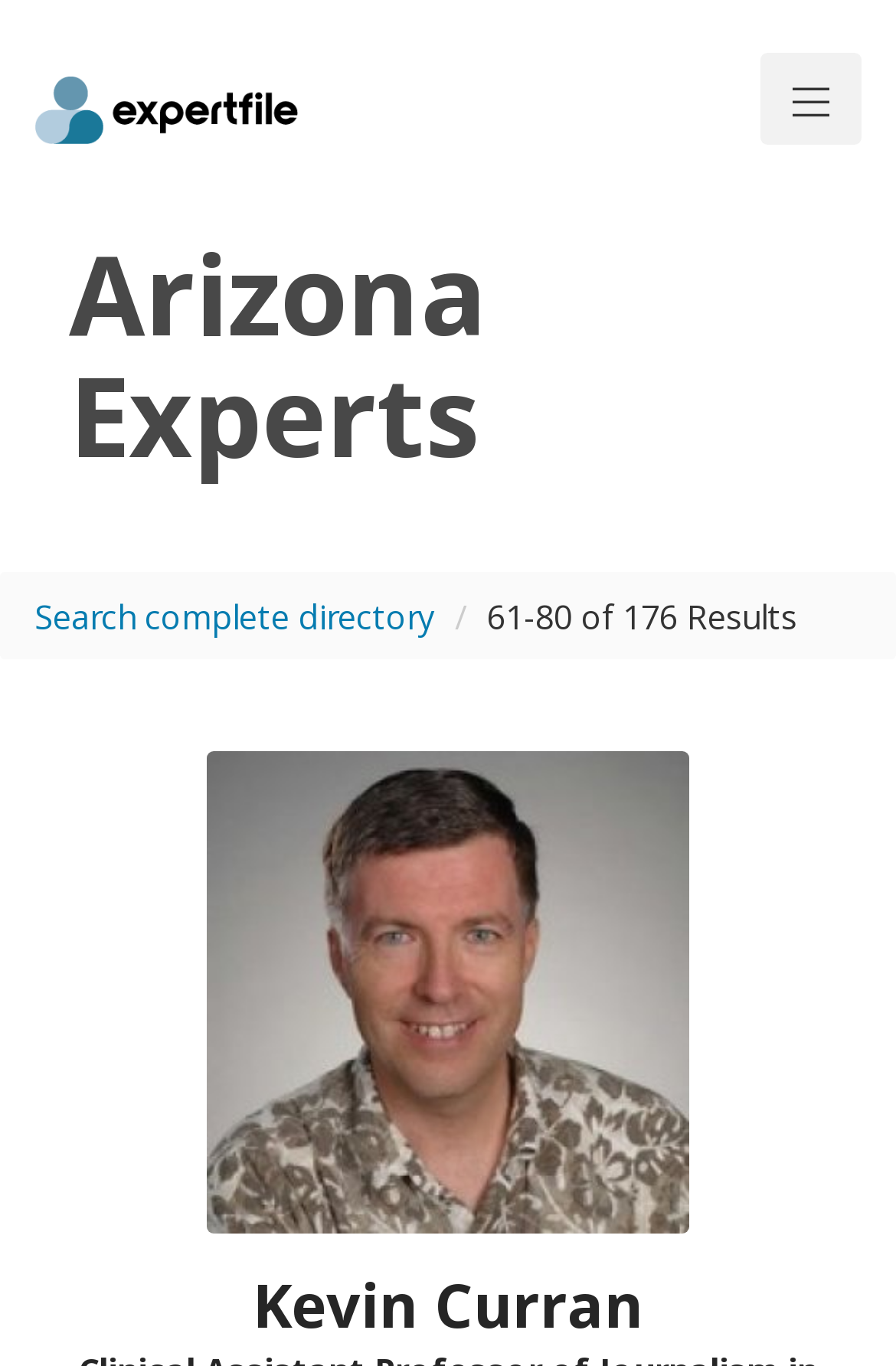Provide the bounding box coordinates for the UI element that is described as: "aria-label="expertfile logo"".

[0.038, 0.051, 0.333, 0.088]